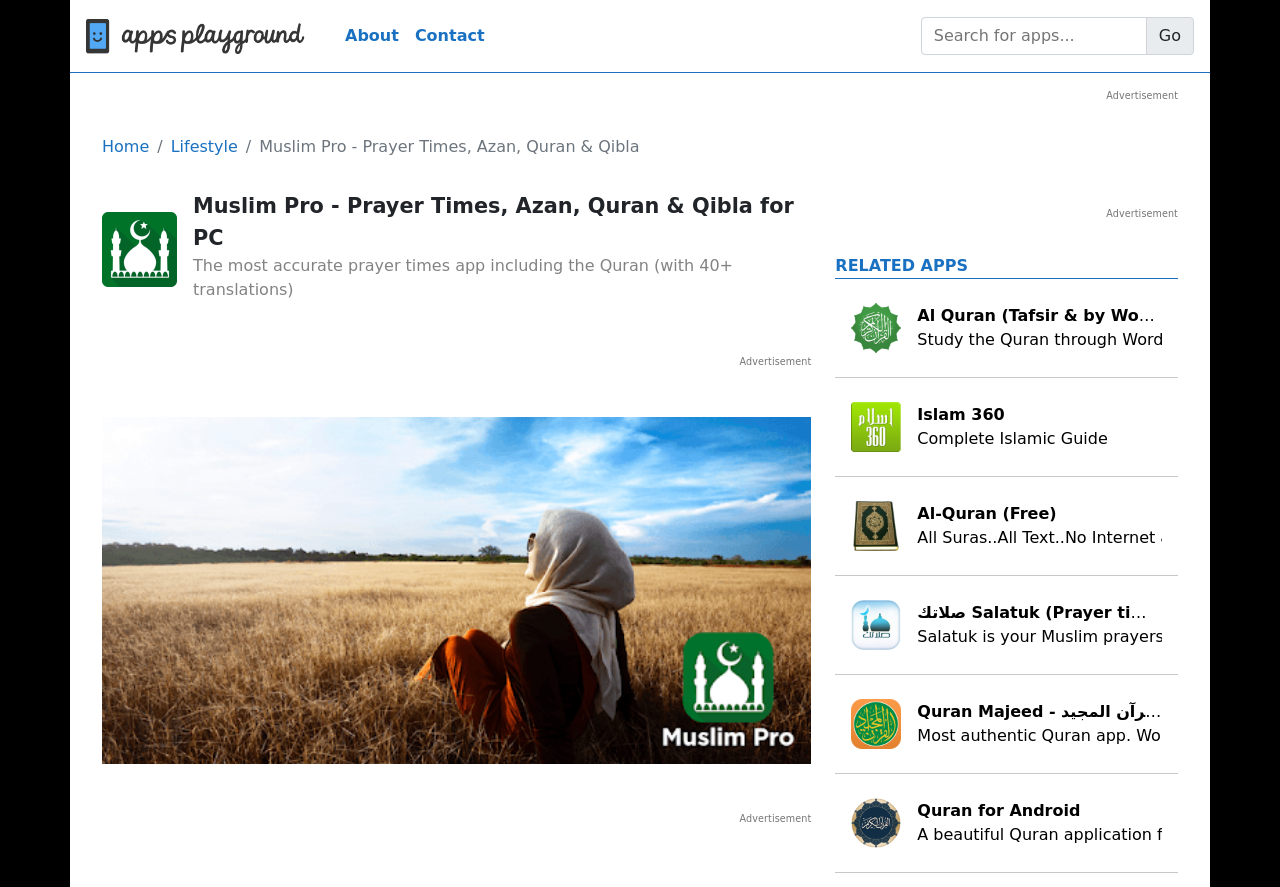Please provide a brief answer to the question using only one word or phrase: 
What is the section below the app description?

RELATED APPS